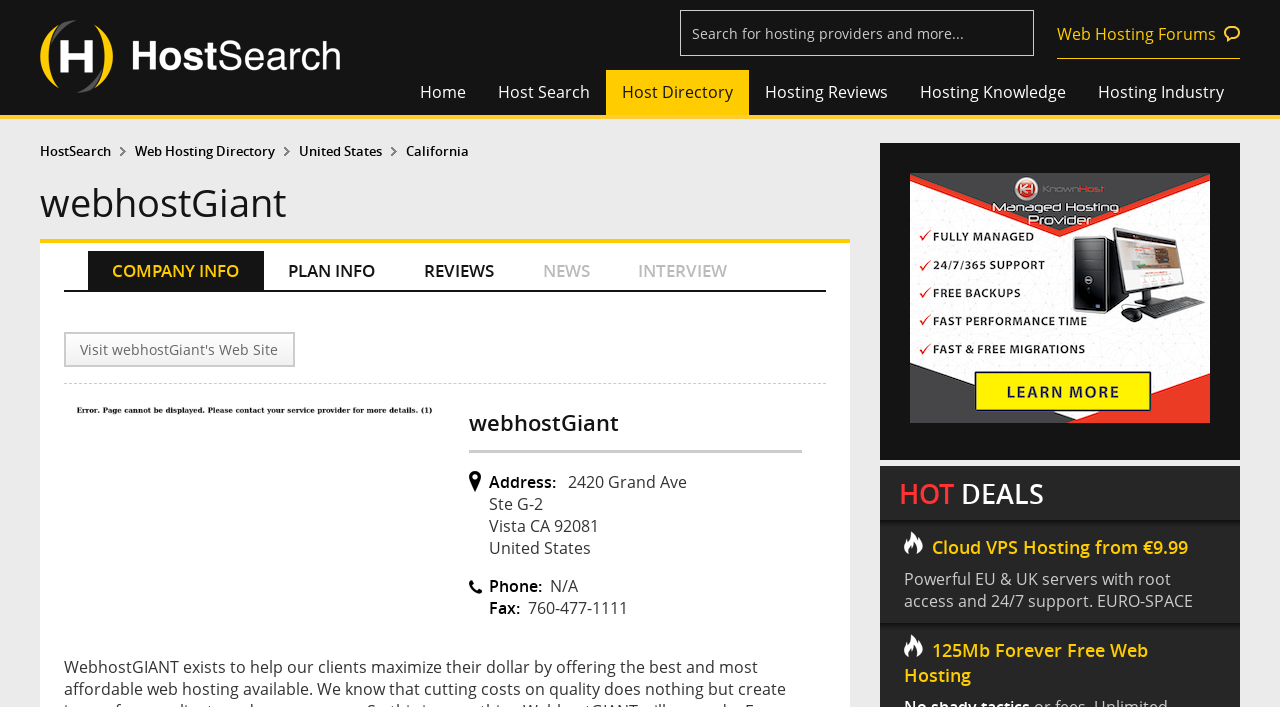Please find the bounding box coordinates of the element that you should click to achieve the following instruction: "Go to Web Hosting Forums". The coordinates should be presented as four float numbers between 0 and 1: [left, top, right, bottom].

[0.826, 0.014, 0.969, 0.083]